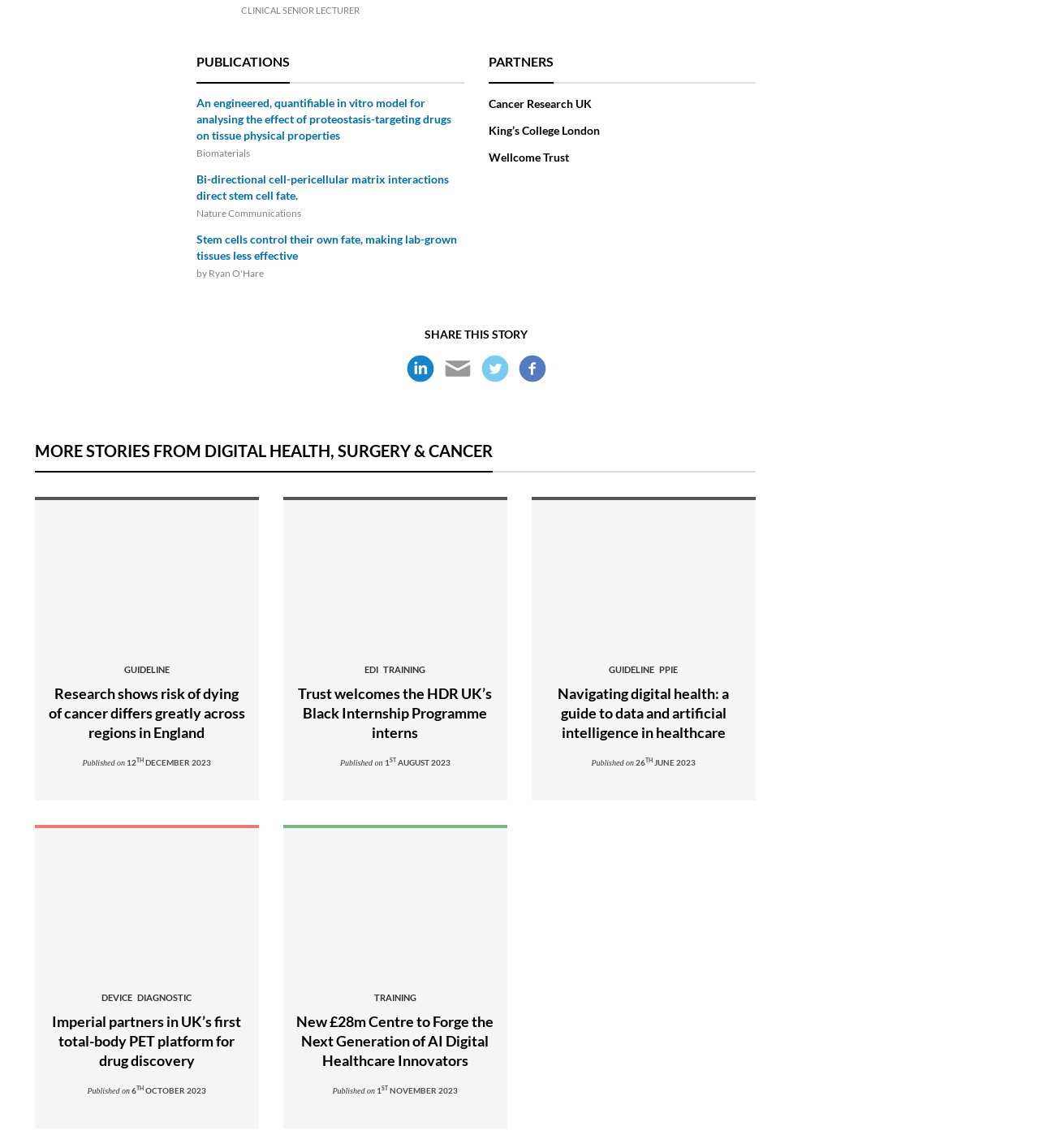Determine the bounding box coordinates of the region that needs to be clicked to achieve the task: "Click on the 'EDITraining Trust welcomes the HDR UK’s Black Internship Programme interns' link".

[0.284, 0.578, 0.477, 0.647]